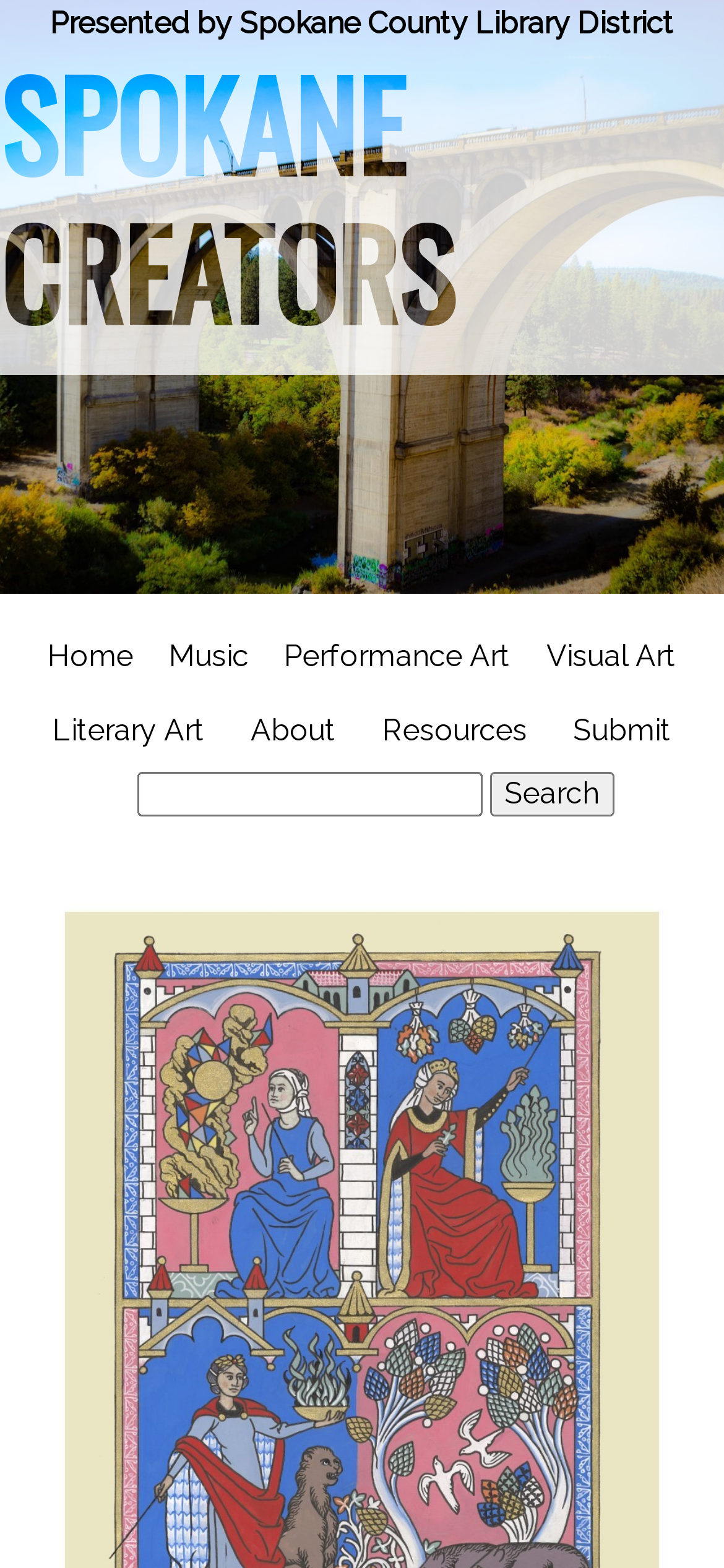Please identify the bounding box coordinates of the element that needs to be clicked to execute the following command: "go to home page". Provide the bounding box using four float numbers between 0 and 1, formatted as [left, top, right, bottom].

[0.045, 0.398, 0.204, 0.445]